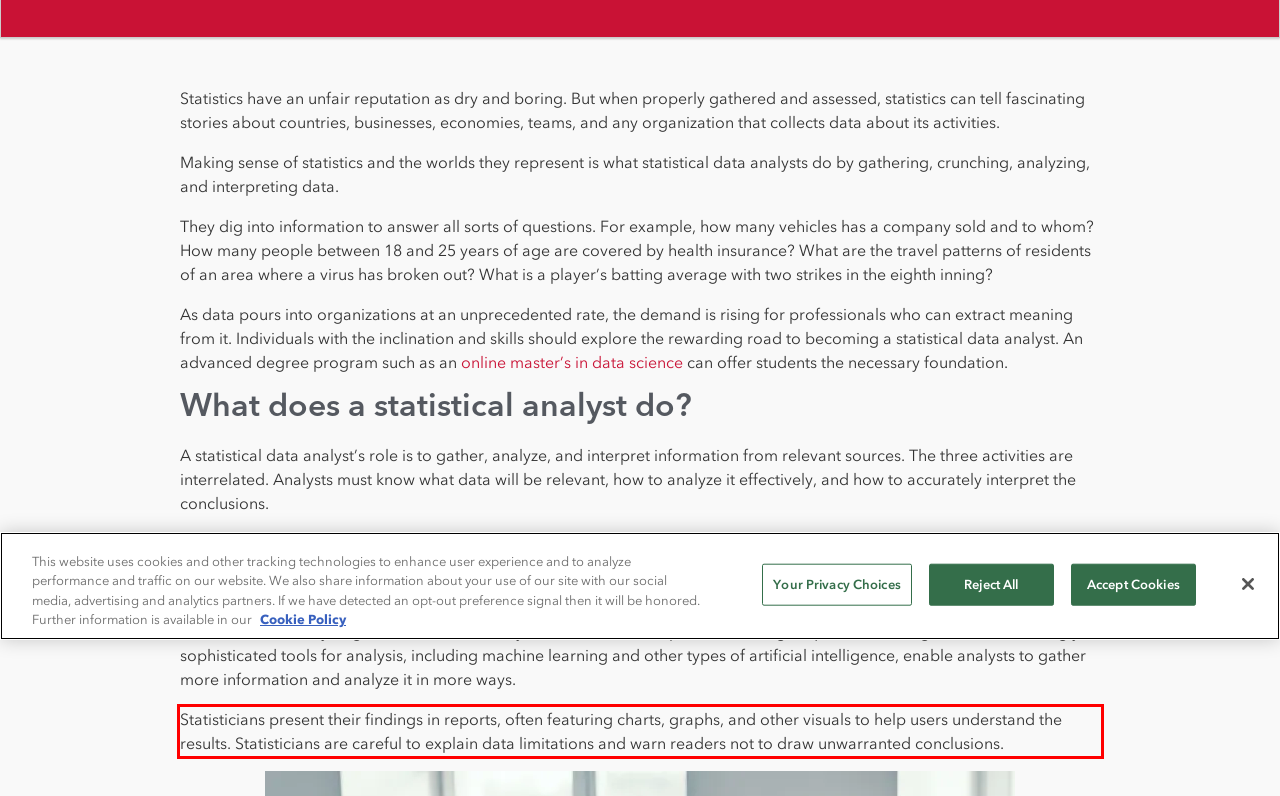You are provided with a webpage screenshot that includes a red rectangle bounding box. Extract the text content from within the bounding box using OCR.

Statisticians present their findings in reports, often featuring charts, graphs, and other visuals to help users understand the results. Statisticians are careful to explain data limitations and warn readers not to draw unwarranted conclusions.